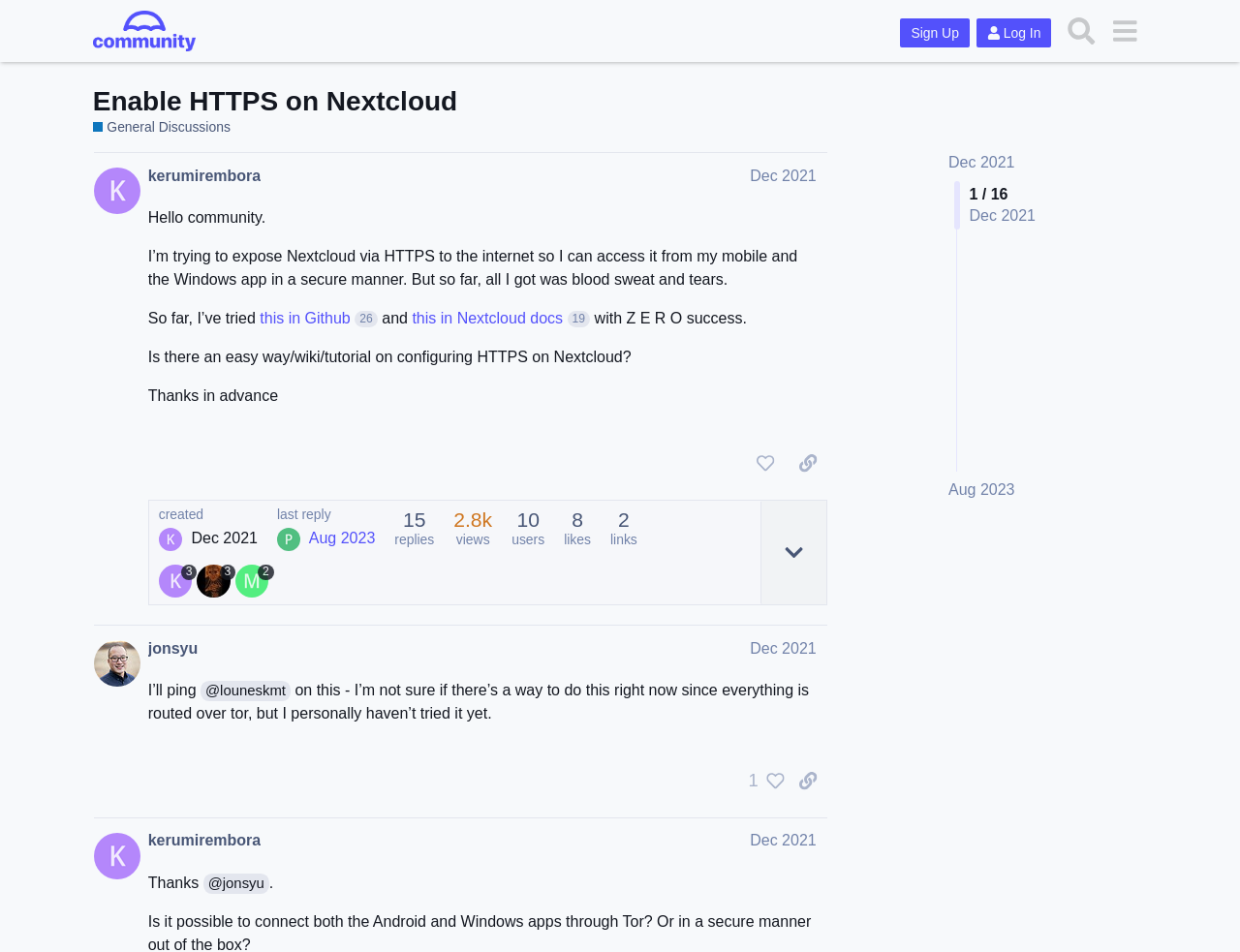How many replies are there in the first post?
Using the picture, provide a one-word or short phrase answer.

2.8k